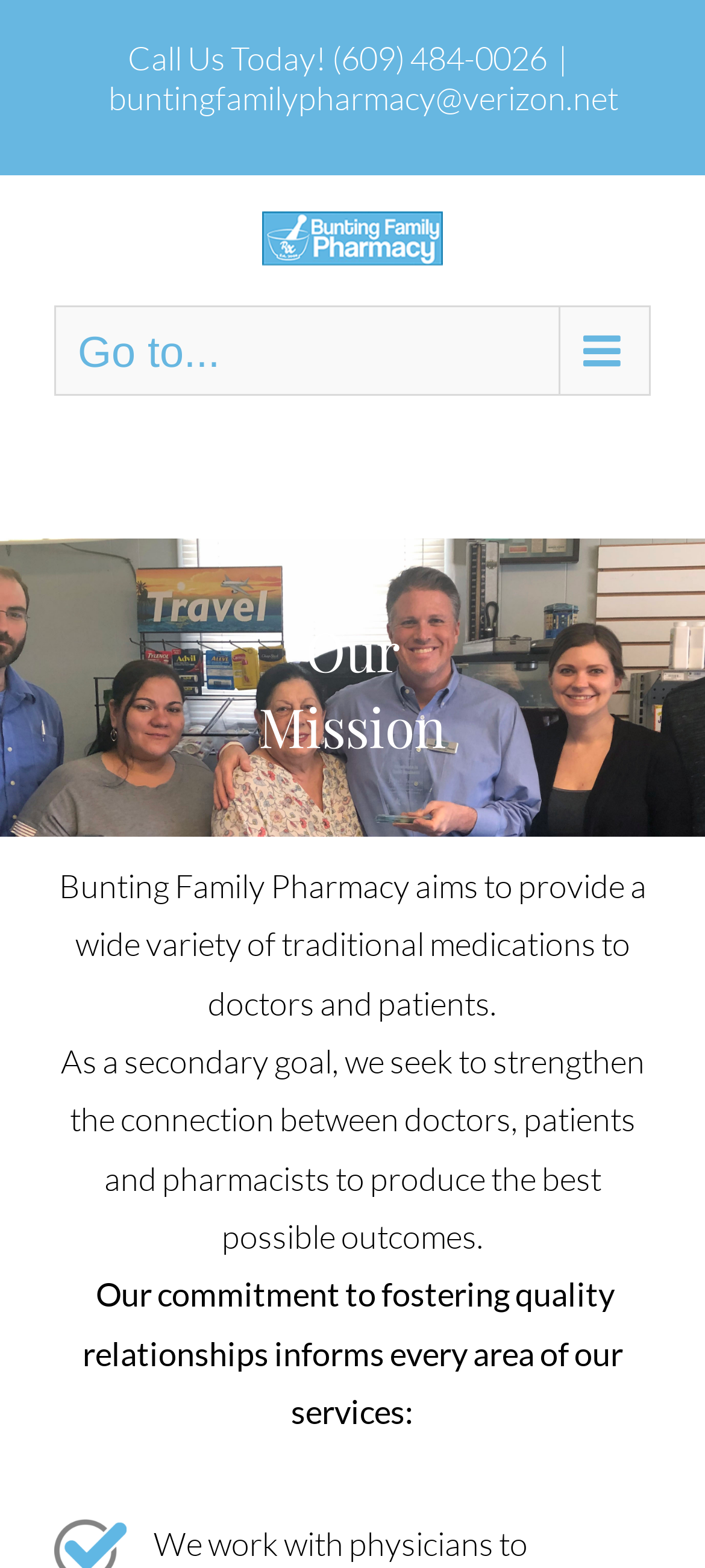What is the phone number to call?
Based on the image, answer the question in a detailed manner.

I found the phone number by looking at the top section of the webpage, where it says 'Call Us Today!' and then provides the phone number as a link.